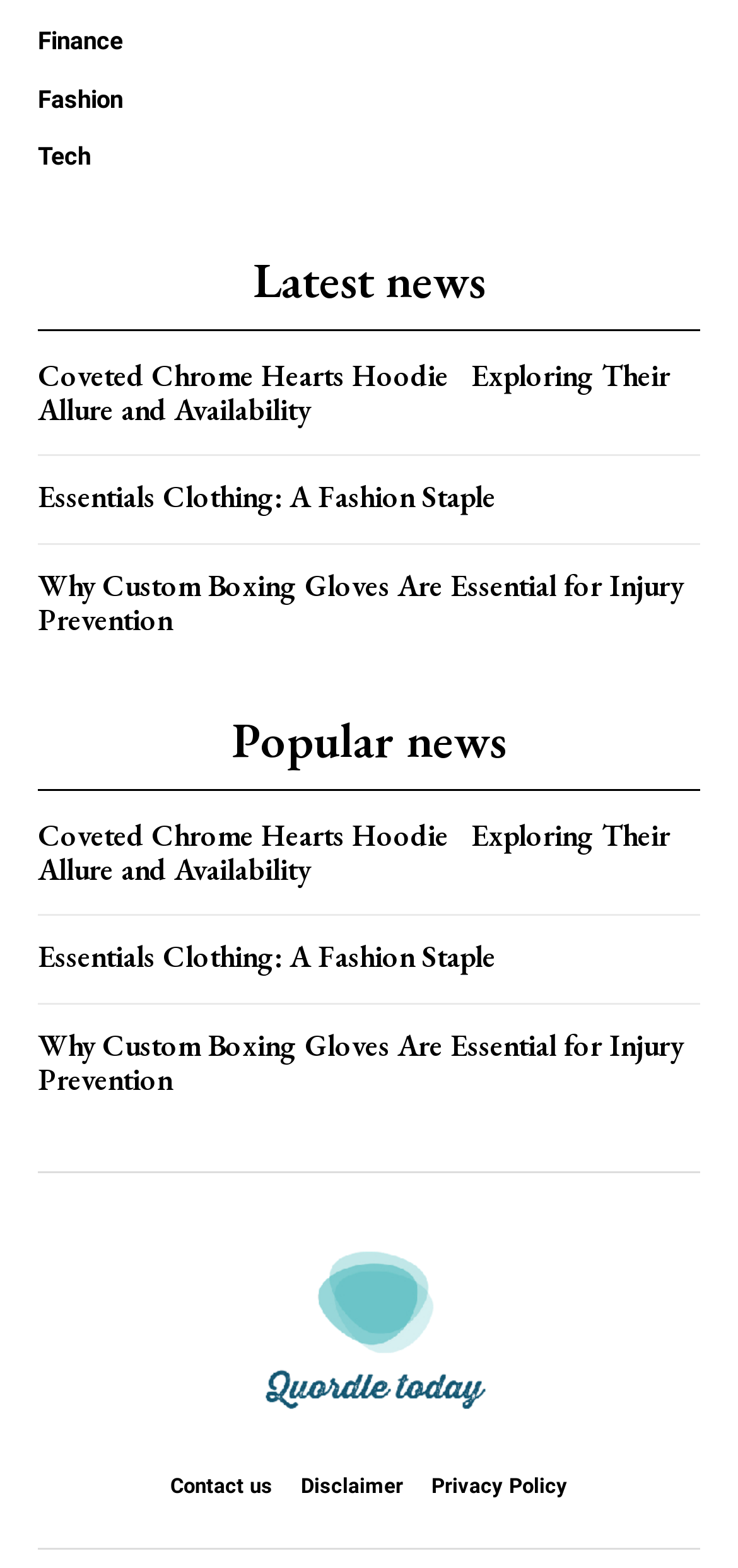Determine the bounding box of the UI component based on this description: "Essentials Clothing: A Fashion Staple". The bounding box coordinates should be four float values between 0 and 1, i.e., [left, top, right, bottom].

[0.051, 0.304, 0.672, 0.33]